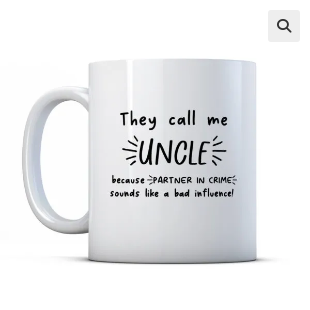Explain in detail what you see in the image.

The image features a cheerful ceramic mug designed for those who embrace their role as an uncle. The mug is white, showcasing a playful and lighthearted phrase written in a charming font: "They call me UNCLE because PARTNER IN CRIME sounds like a bad influence!" This humorous text is flanked by decorative elements that enhance its appeal, making it a perfect gift for uncles who enjoy a bit of playful banter about their status. The mug is an excellent choice for birthdays, holidays, or any occasion to celebrate the fun side of being an uncle, offering a whimsical touch to coffee or tea time.